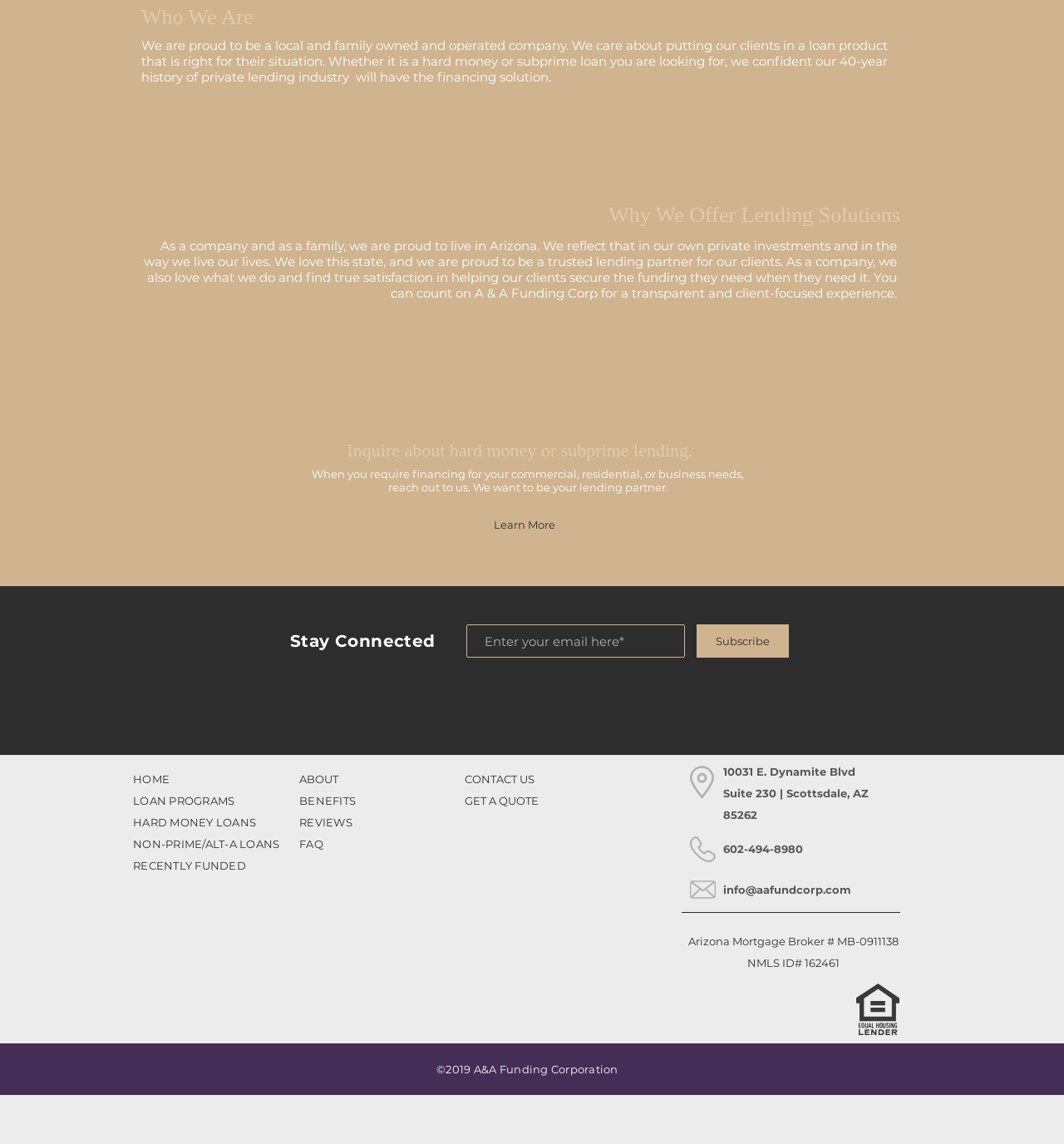Calculate the bounding box coordinates of the UI element given the description: "GET A QUOTE".

[0.437, 0.694, 0.506, 0.706]